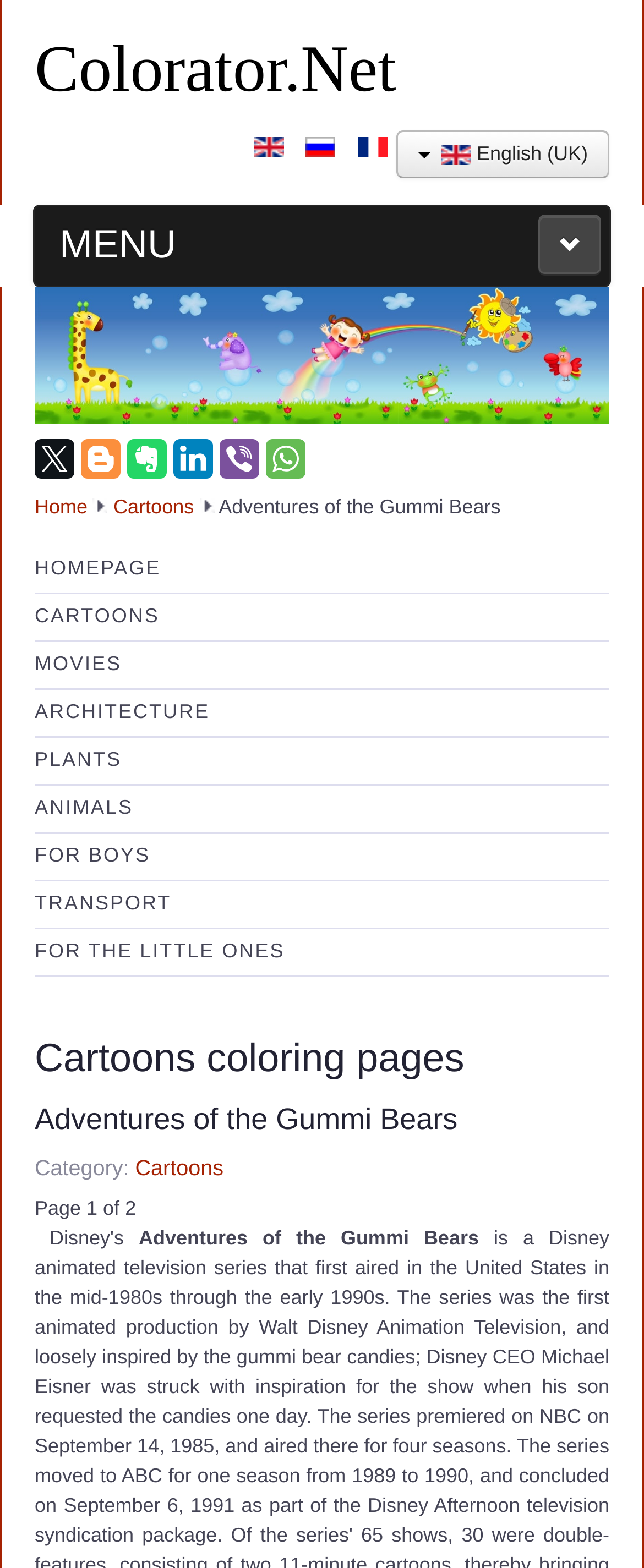Identify the bounding box coordinates necessary to click and complete the given instruction: "Go to Cartoons page".

[0.176, 0.316, 0.301, 0.33]